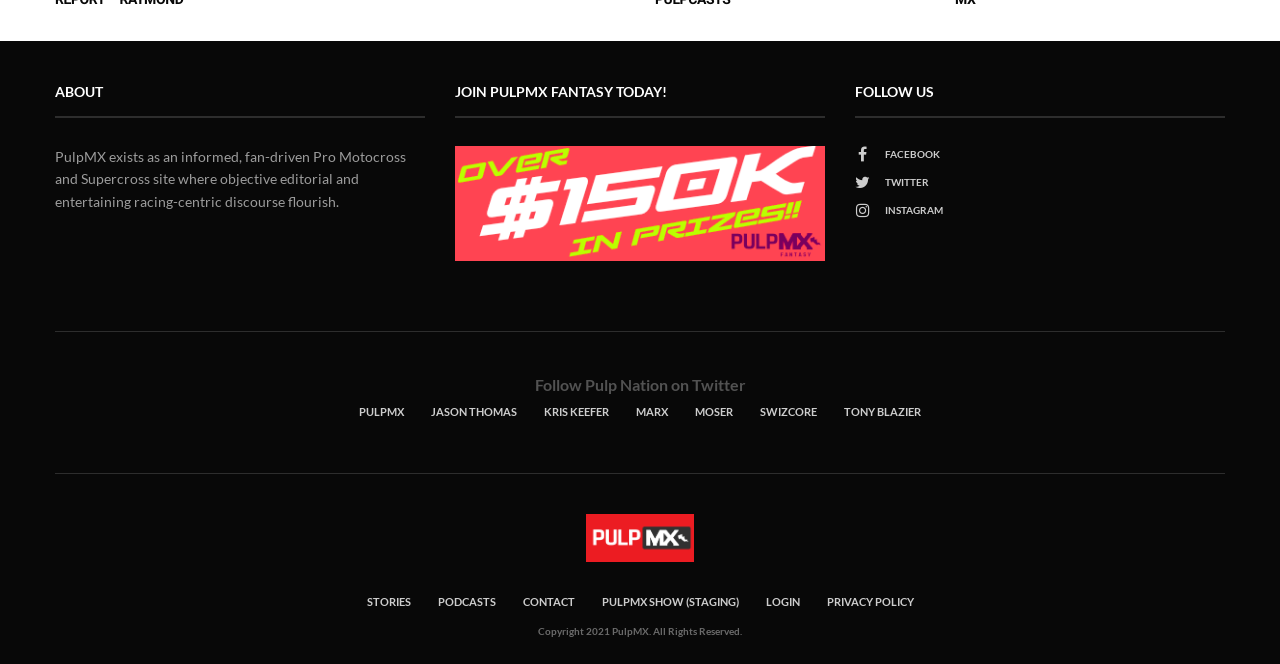Use one word or a short phrase to answer the question provided: 
What is the purpose of the website?

Pro Motocross and Supercross site